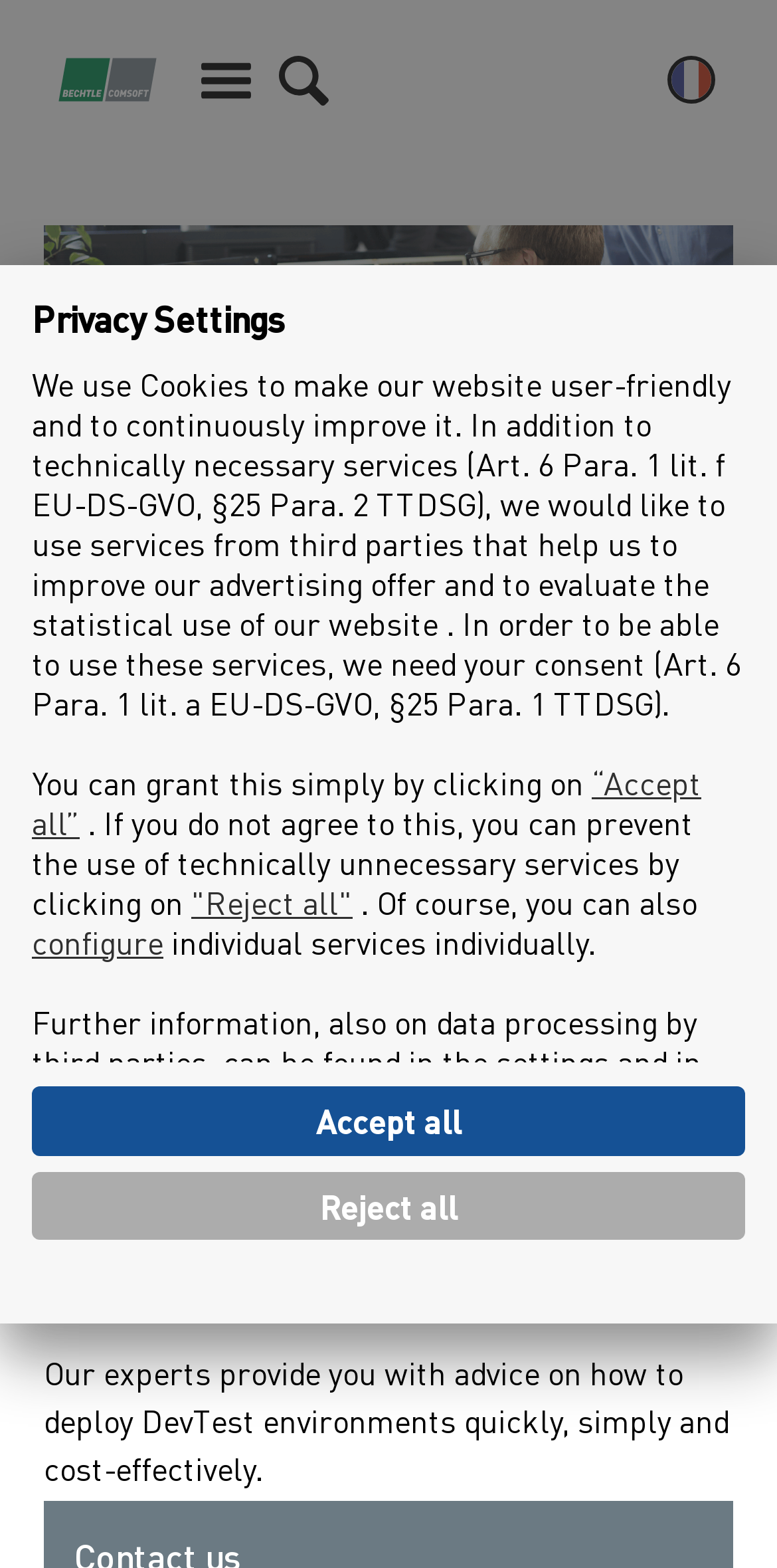Construct a thorough caption encompassing all aspects of the webpage.

The webpage is about DevTest, a software development approach that aims to bring development and testing phases closer together. At the top left corner, there is a logo image with a "Logo" link. Next to it, there are three buttons: "Find", "Menu", and a language selection button with the text "fr". 

Below the top navigation bar, there is a banner image with the text "DevTest" and a heading that reads "Opt for fast, simple and lightweight development/test environments." 

The main content area has three paragraphs of text that explain the traditional software development approach, the challenges it poses, and how DevTest integrates development and testing phases to detect and resolve problems more quickly. 

At the bottom left corner, there is a button to "Open Privacy settings". When clicked, a modal dialog box appears with a heading "Privacy Settings" and a long paragraph of text that explains the use of cookies and data processing. The dialog box also contains several links and buttons, including "Accept all", "Reject all", "Open Privacy Policy", and "Open Imprint".